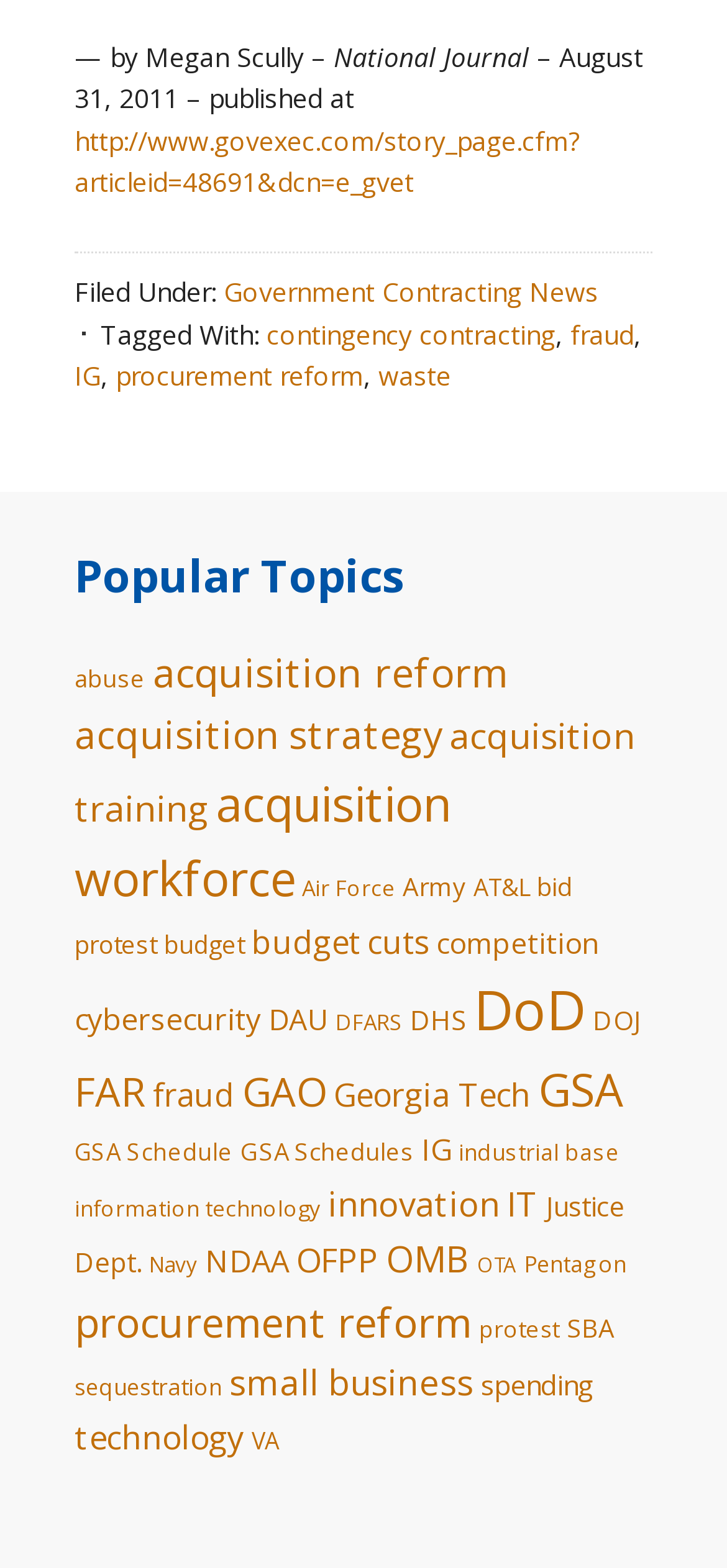Please identify the bounding box coordinates of the area I need to click to accomplish the following instruction: "Explore the topic 'procurement reform'".

[0.159, 0.228, 0.5, 0.251]